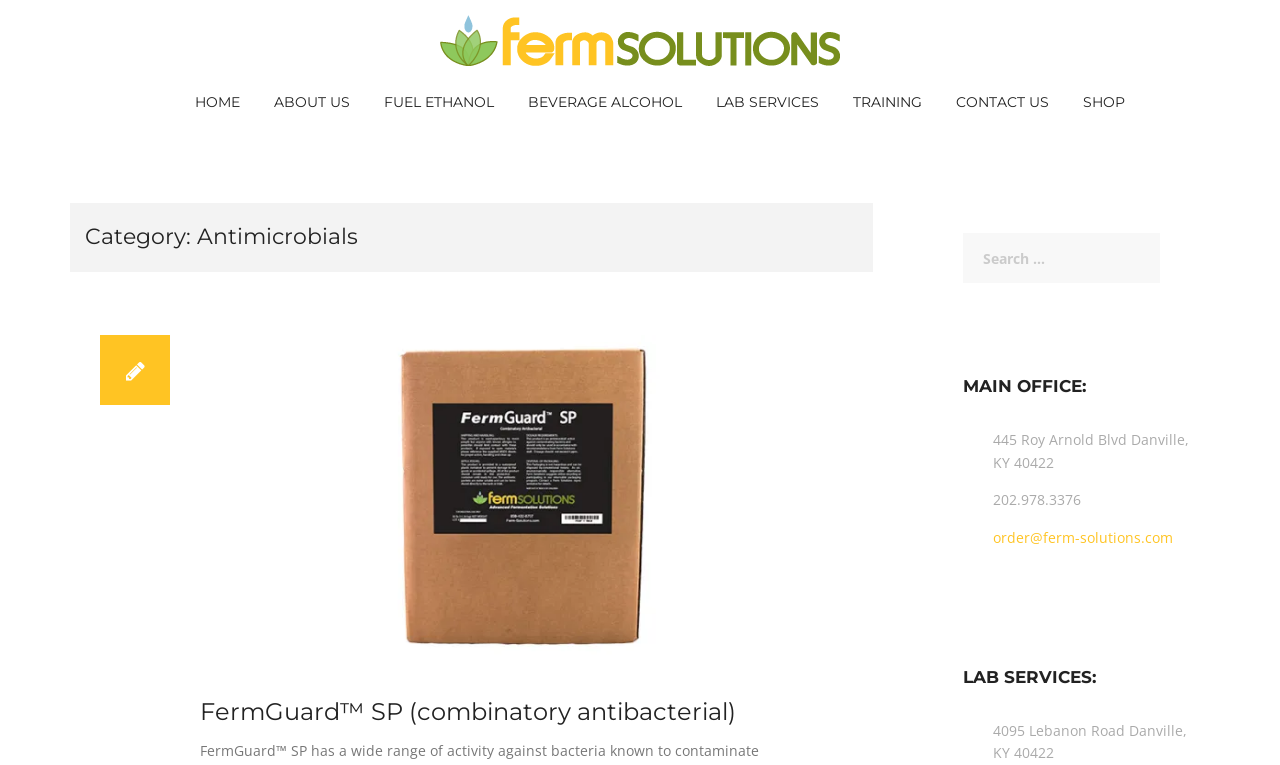What is the address of the main office?
From the image, respond using a single word or phrase.

445 Roy Arnold Blvd Danville, KY 40422